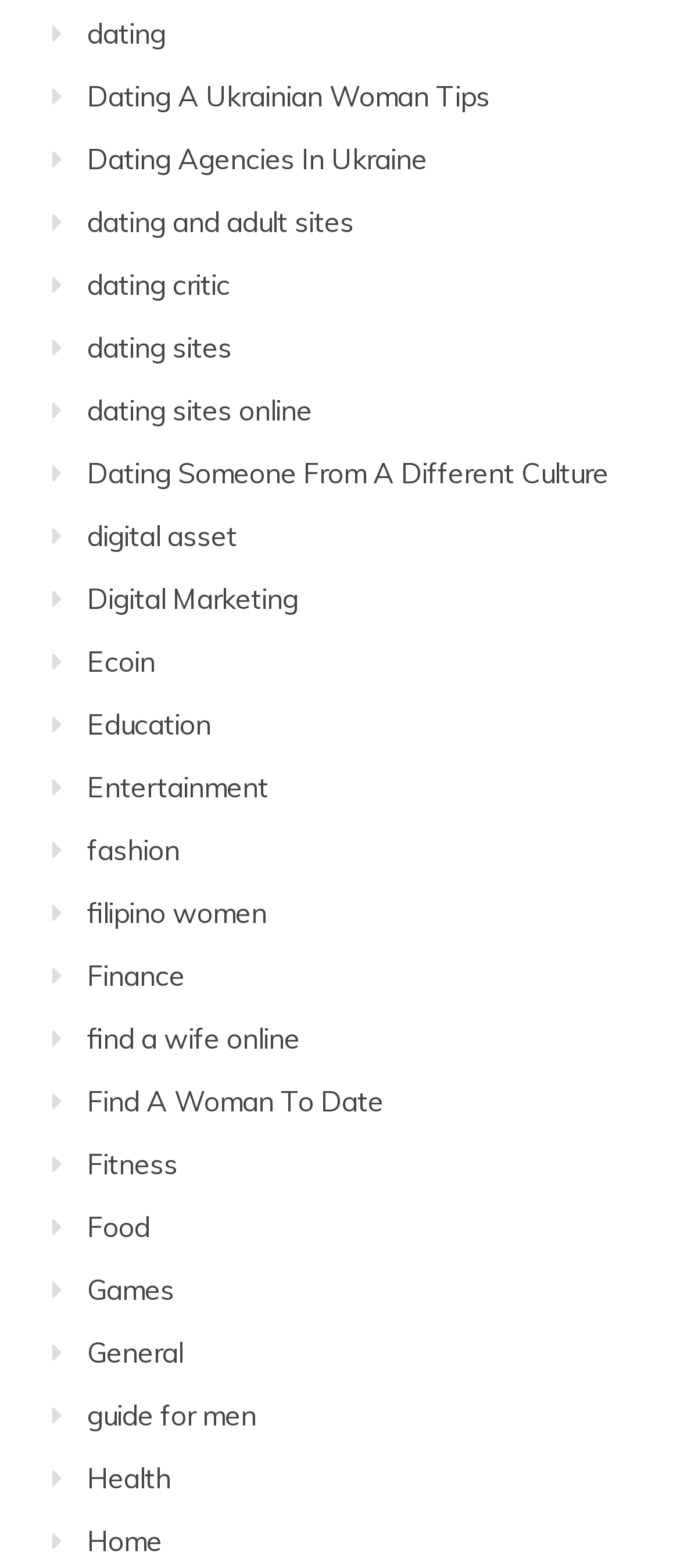Use a single word or phrase to answer the question:
What is the first link on the webpage?

dating